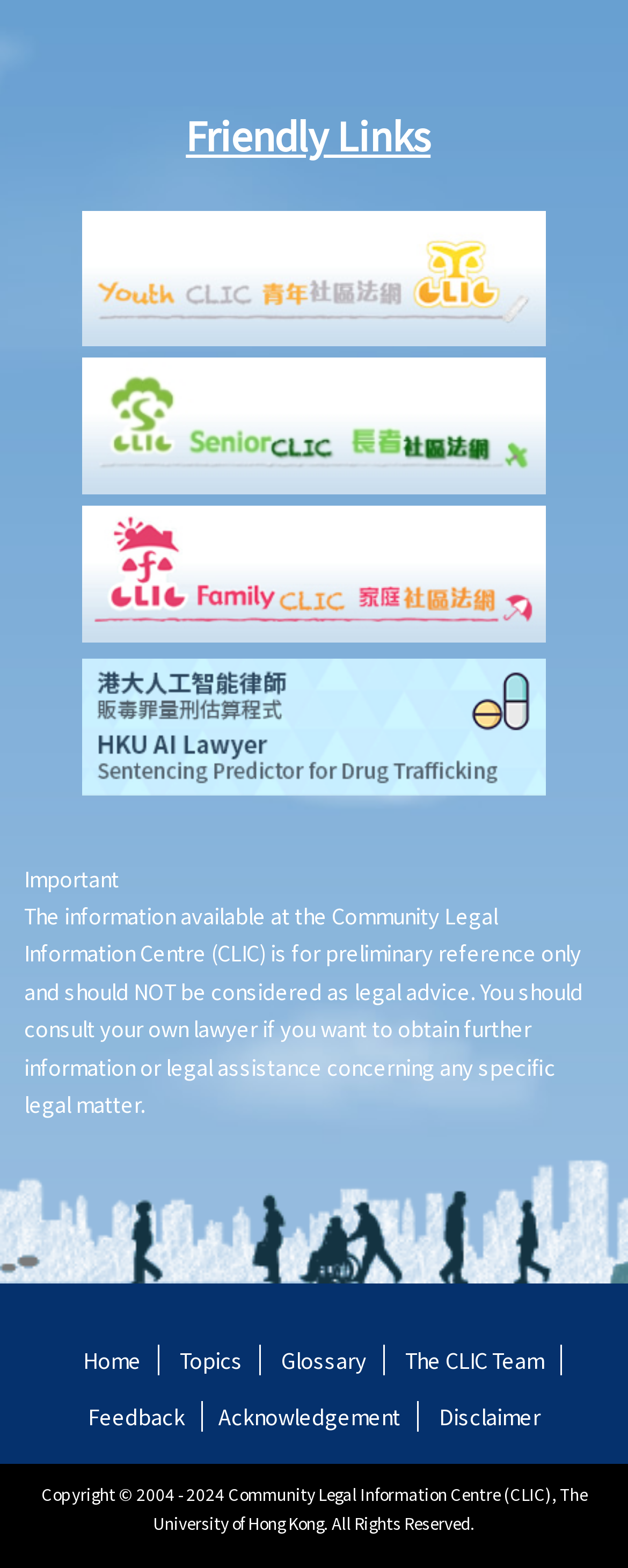Find the bounding box coordinates for the area that must be clicked to perform this action: "Click on 'Home'".

[0.106, 0.858, 0.253, 0.877]